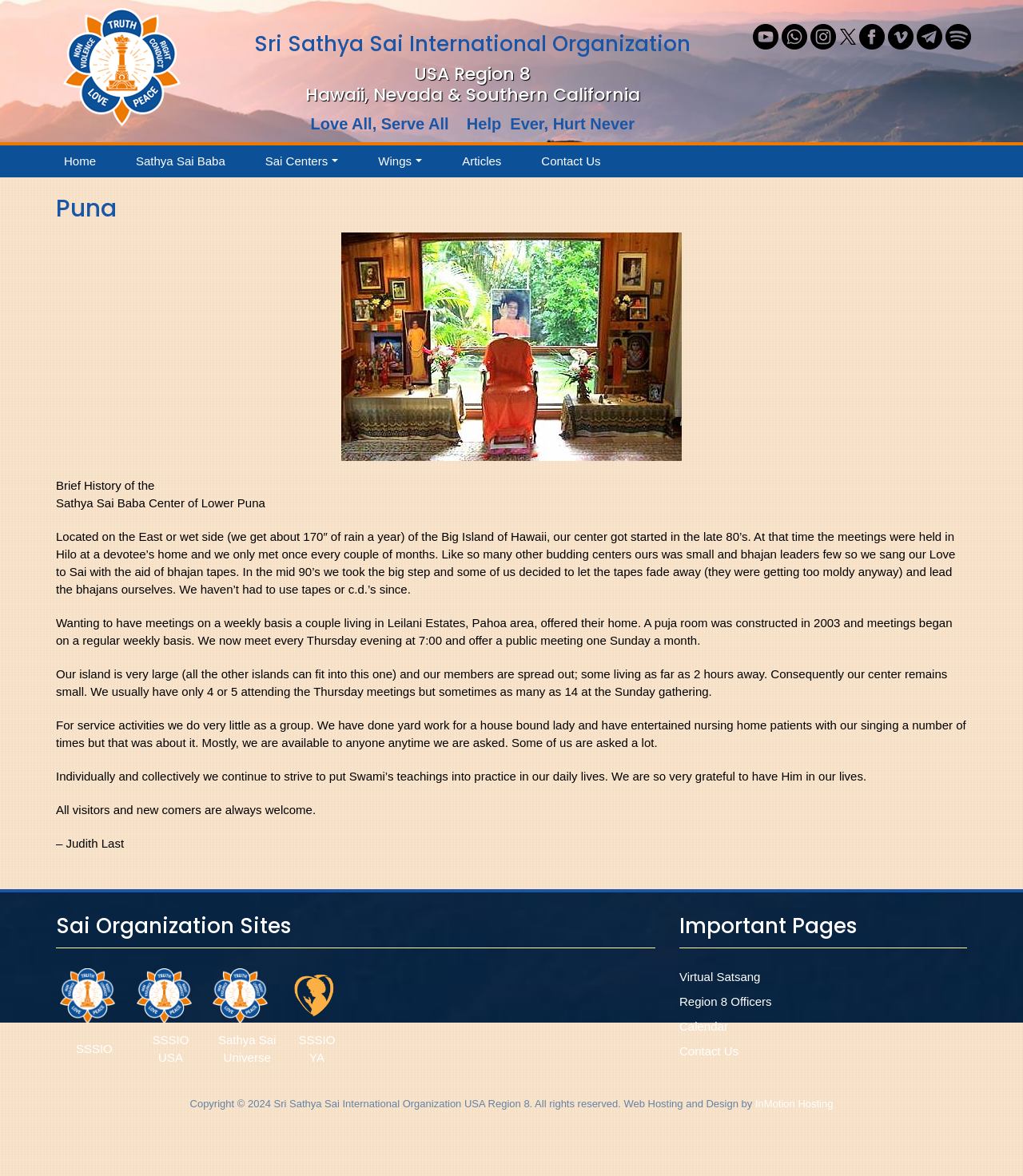What is the purpose of the Sathya Sai Baba Center?
Examine the webpage screenshot and provide an in-depth answer to the question.

I found the answer by reading the text on the webpage, which says 'Individually and collectively we continue to strive to put Swami’s teachings into practice in our daily lives.' The purpose of the Sathya Sai Baba Center is to practice Swami's teachings.